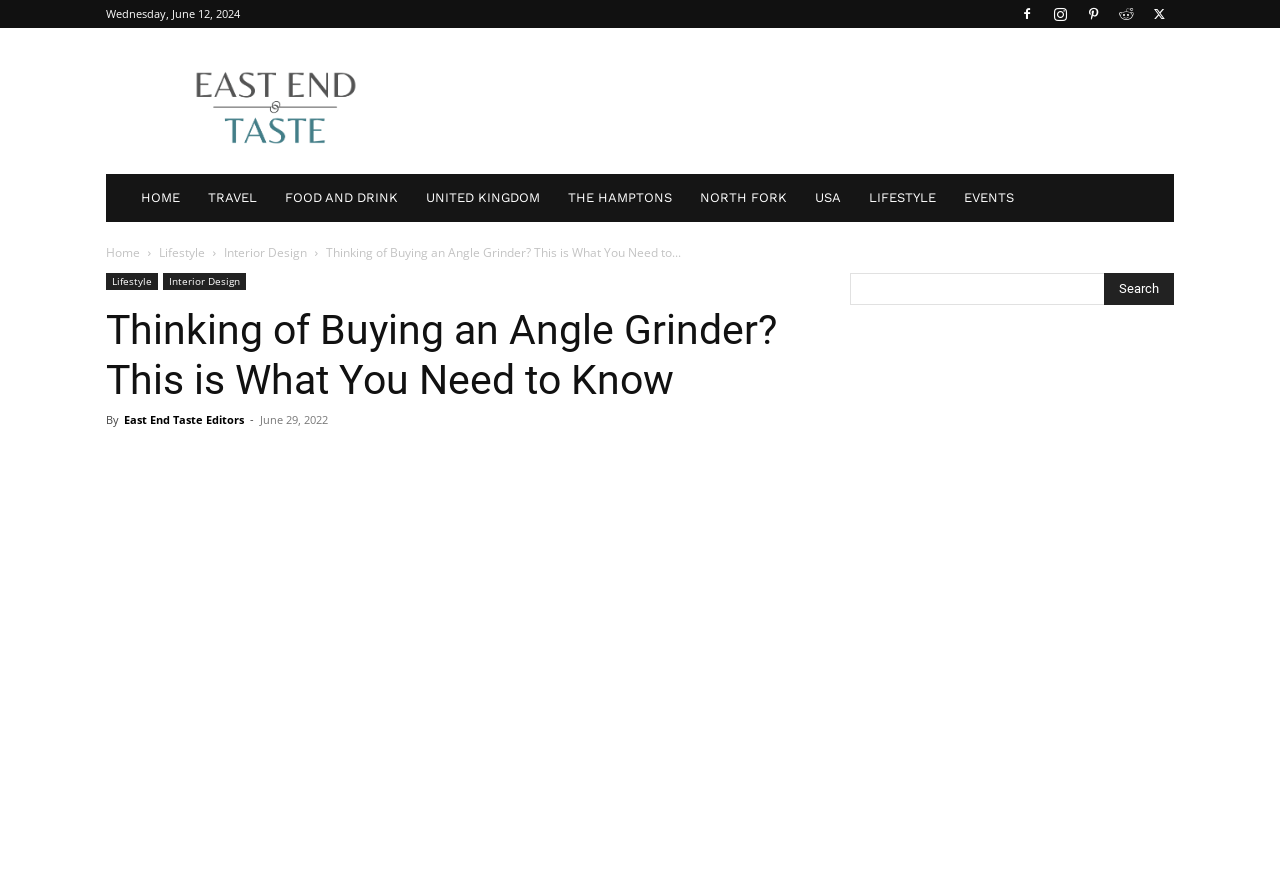What is the topic of the article?
Answer the question based on the image using a single word or a brief phrase.

Angle Grinder